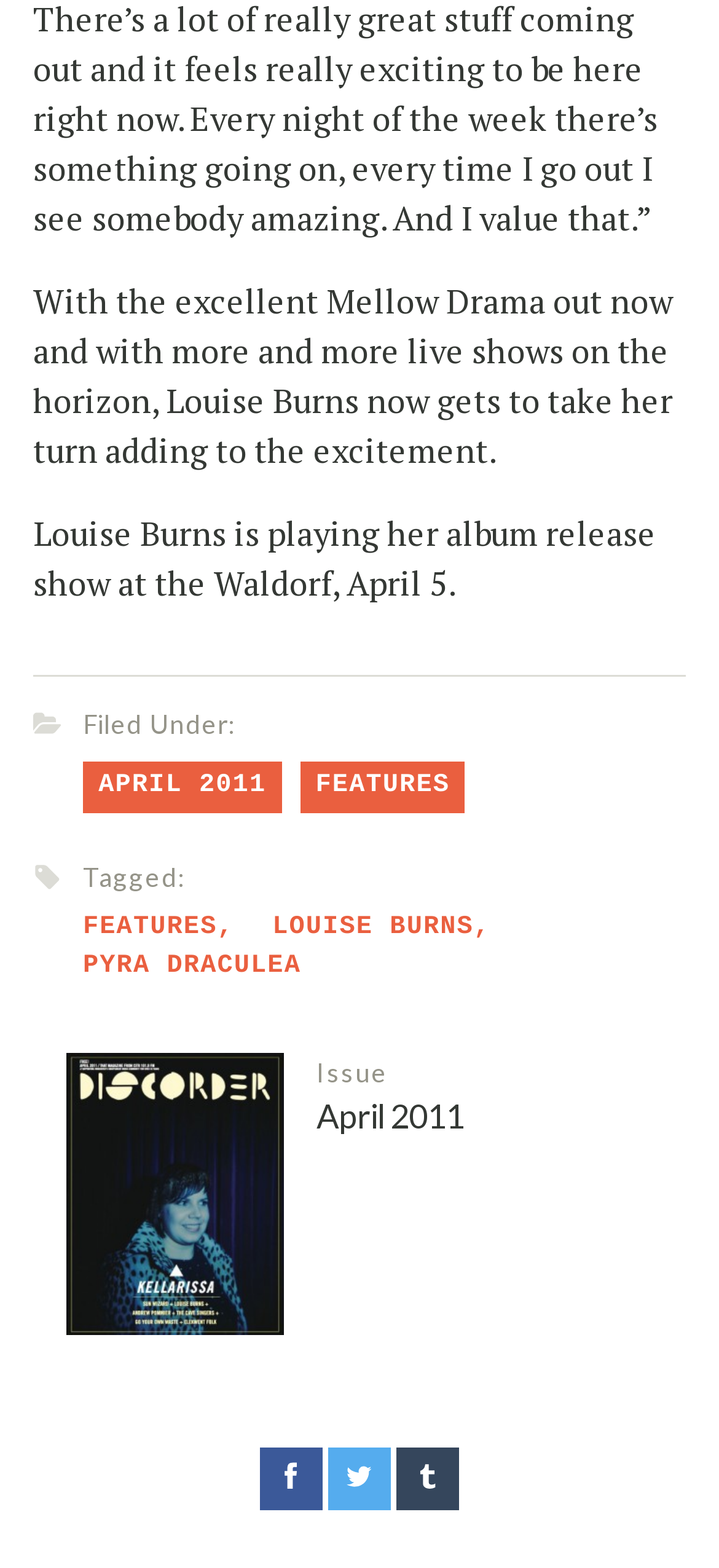Based on the image, give a detailed response to the question: What is the category of the article?

The heading 'Filed Under:' is followed by the link 'FEATURES', indicating that the article falls under the FEATURES category.